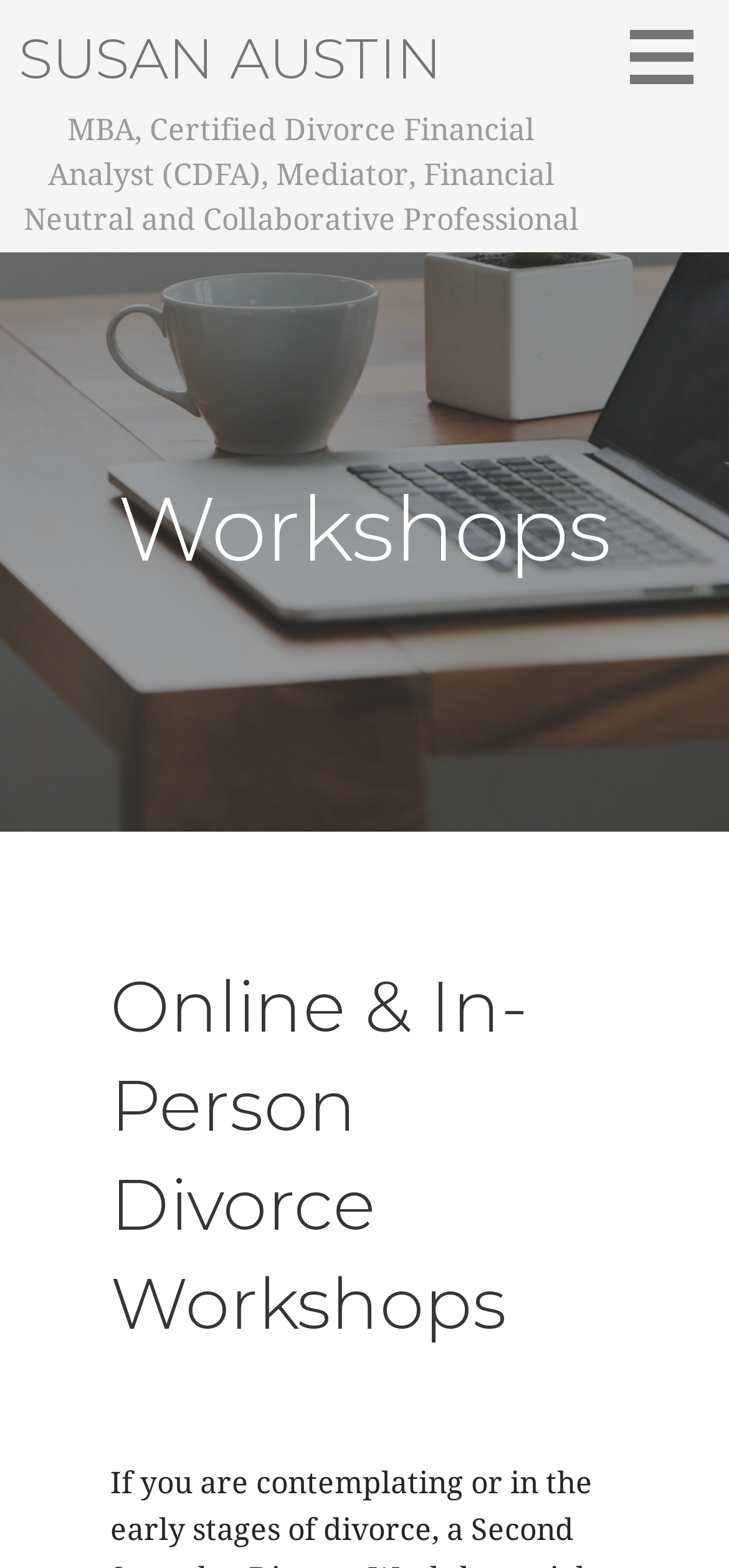Determine the bounding box for the HTML element described here: "parent_node: SUSAN AUSTIN". The coordinates should be given as [left, top, right, bottom] with each number being a float between 0 and 1.

[0.852, 0.005, 1.0, 0.067]